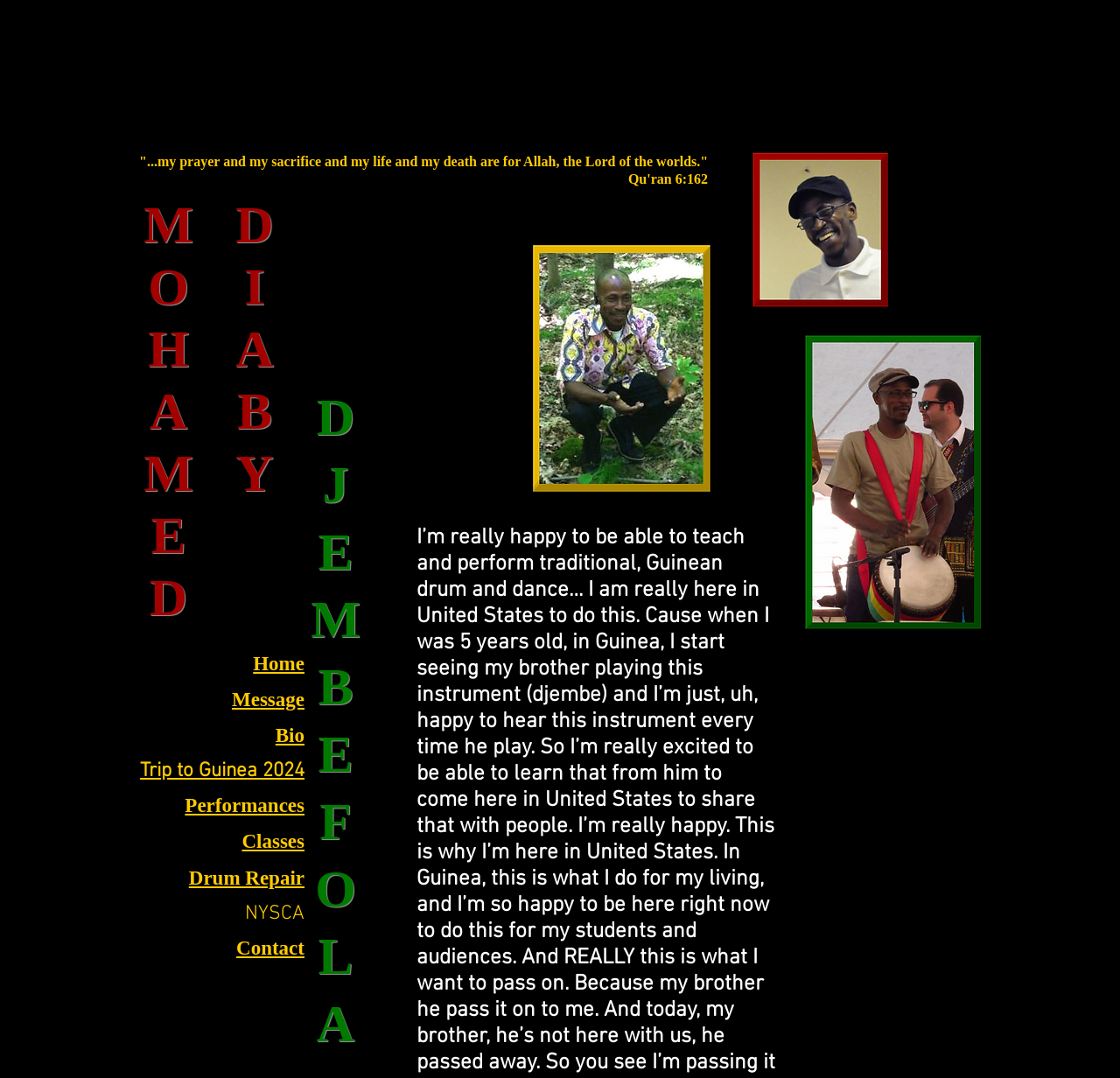Please mark the clickable region by giving the bounding box coordinates needed to complete this instruction: "Click on Home".

[0.118, 0.6, 0.272, 0.633]